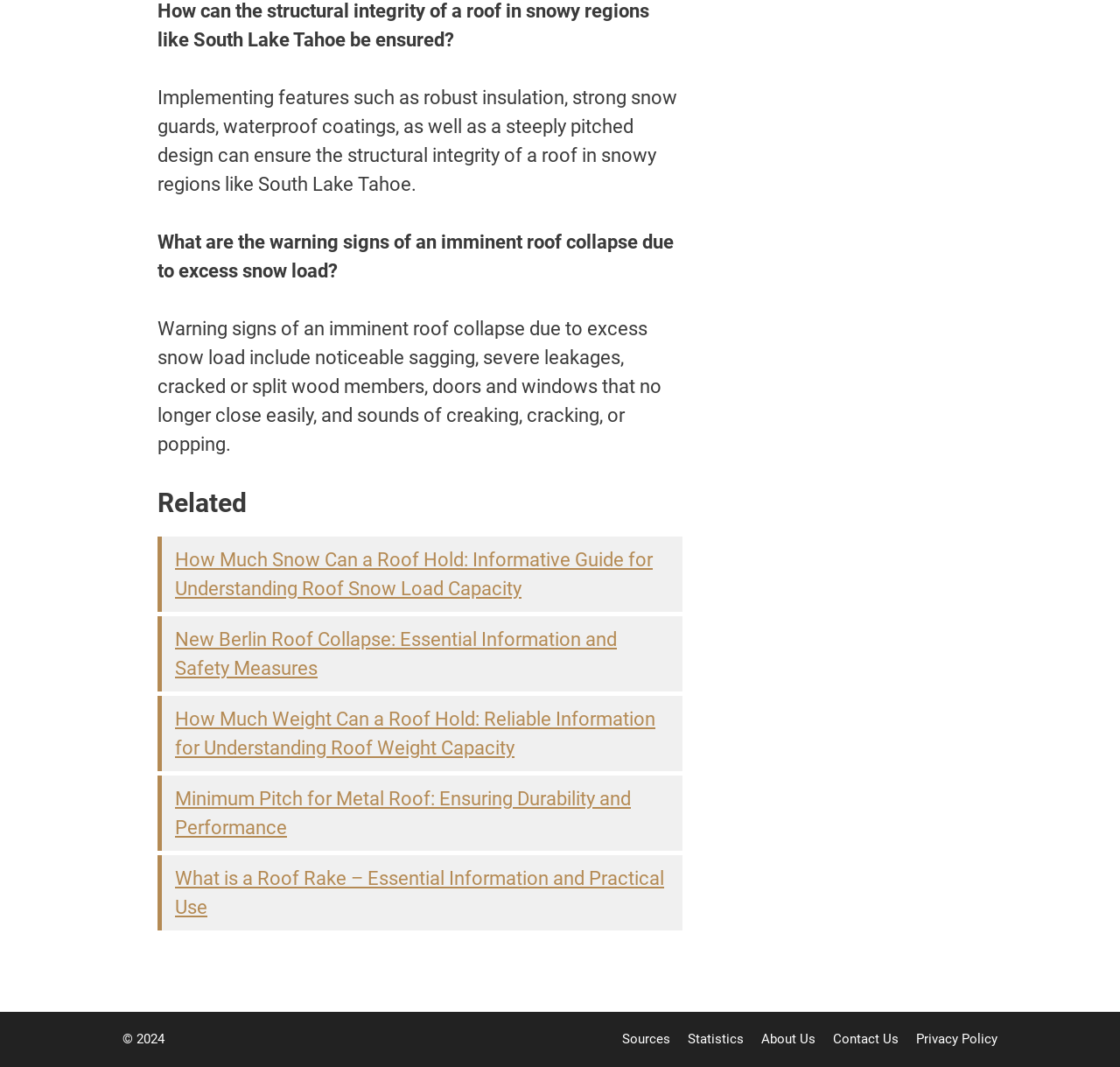Find the bounding box coordinates for the area that should be clicked to accomplish the instruction: "Contact us".

[0.744, 0.966, 0.802, 0.981]